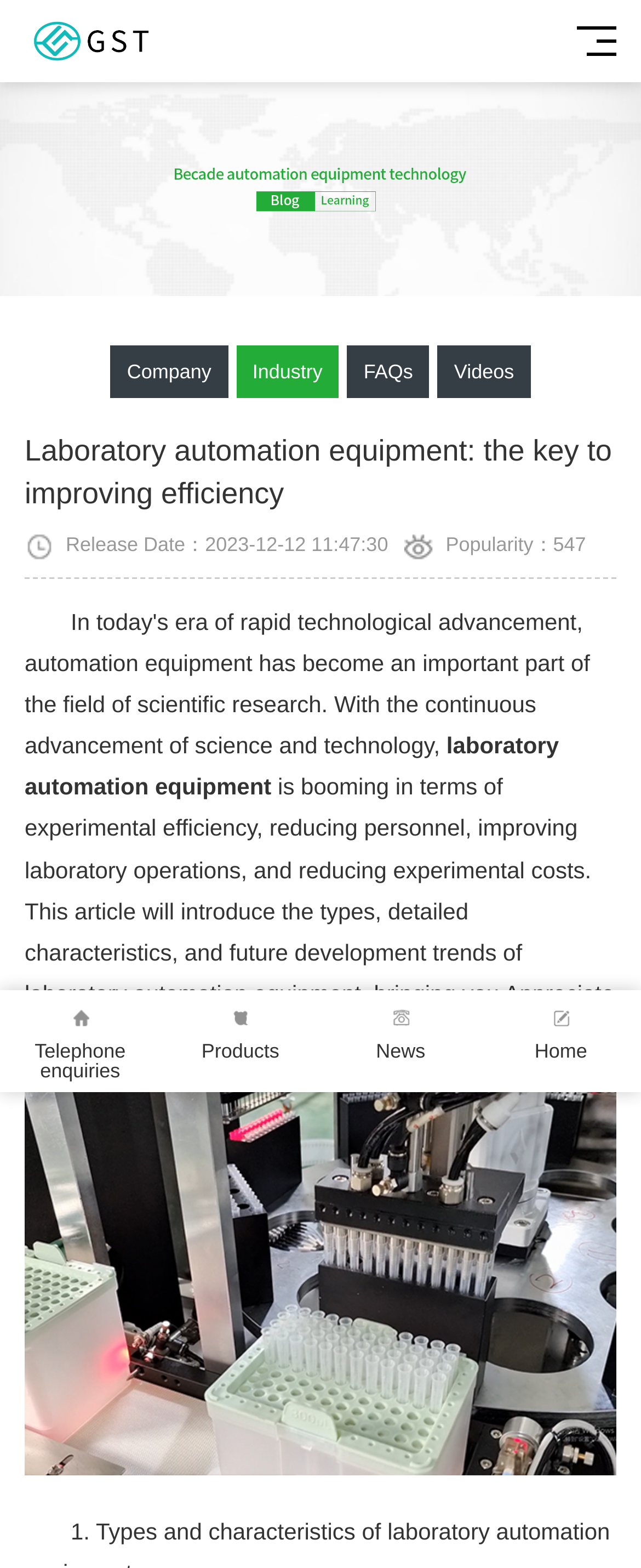Based on the image, provide a detailed response to the question:
What is the release date of this article?

The release date of this article is mentioned in the StaticText element with the content 'Release Date：2023-12-12 11:47:30'.